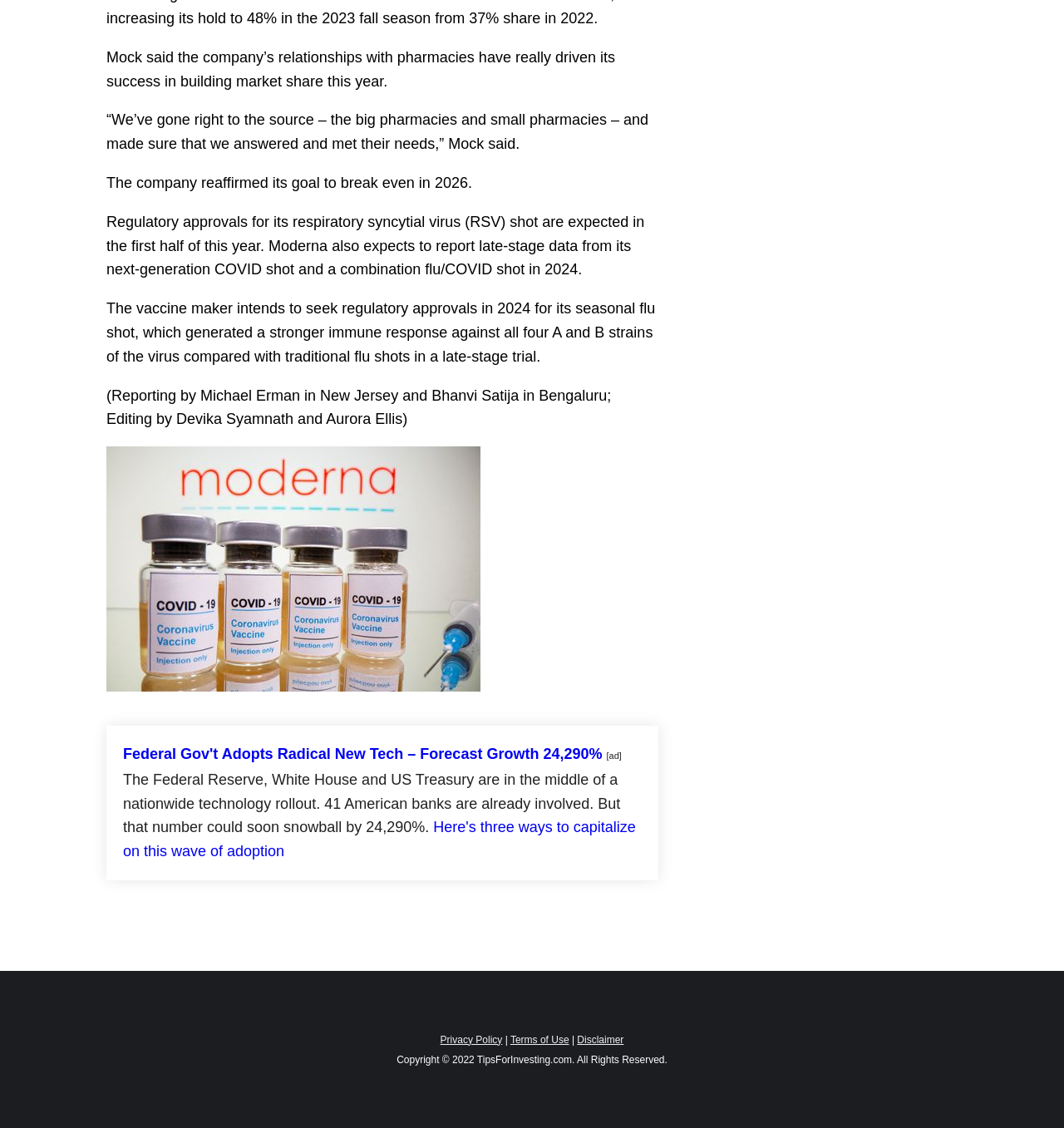What is the relation between the company and pharmacies?
Can you provide a detailed and comprehensive answer to the question?

The company has a partnership with pharmacies, as mentioned in the text '“We’ve gone right to the source – the big pharmacies and small pharmacies – and made sure that we answered and met their needs,” Mock said.'